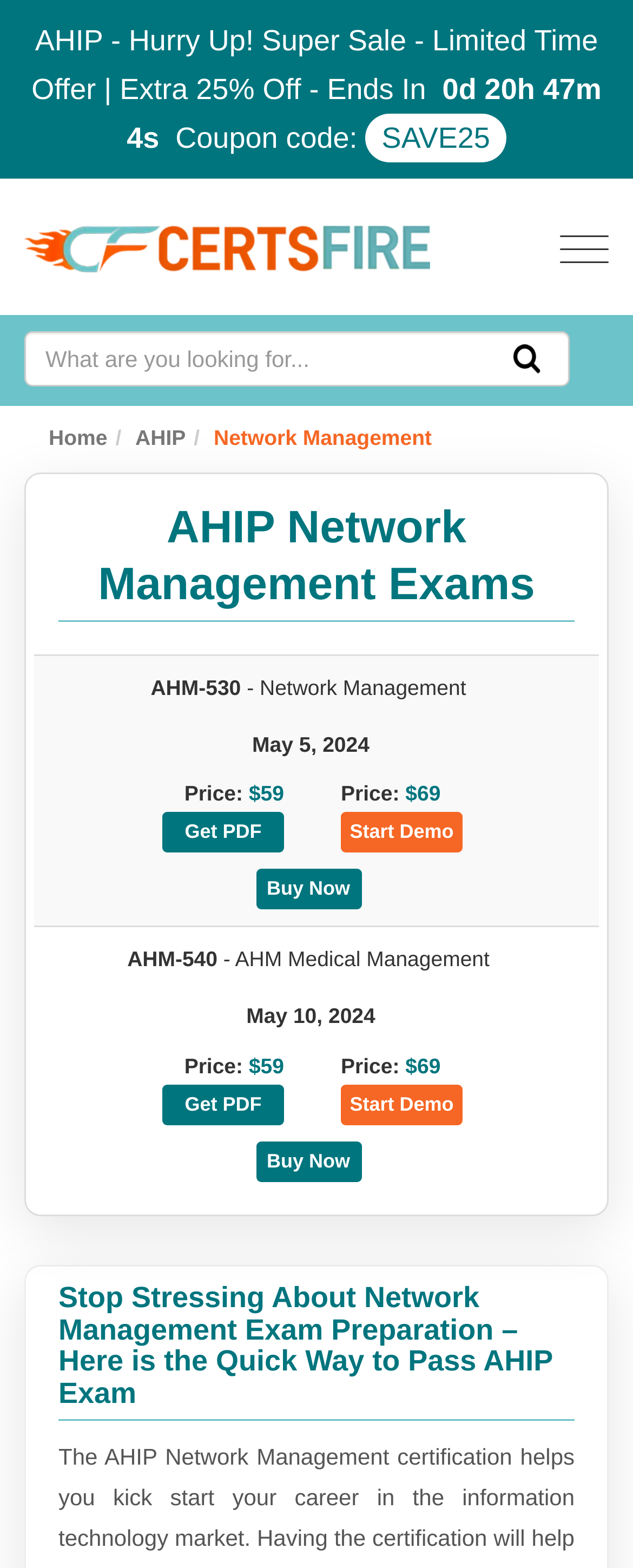Given the description of a UI element: "value="Get PDF"", identify the bounding box coordinates of the matching element in the webpage screenshot.

[0.256, 0.692, 0.449, 0.717]